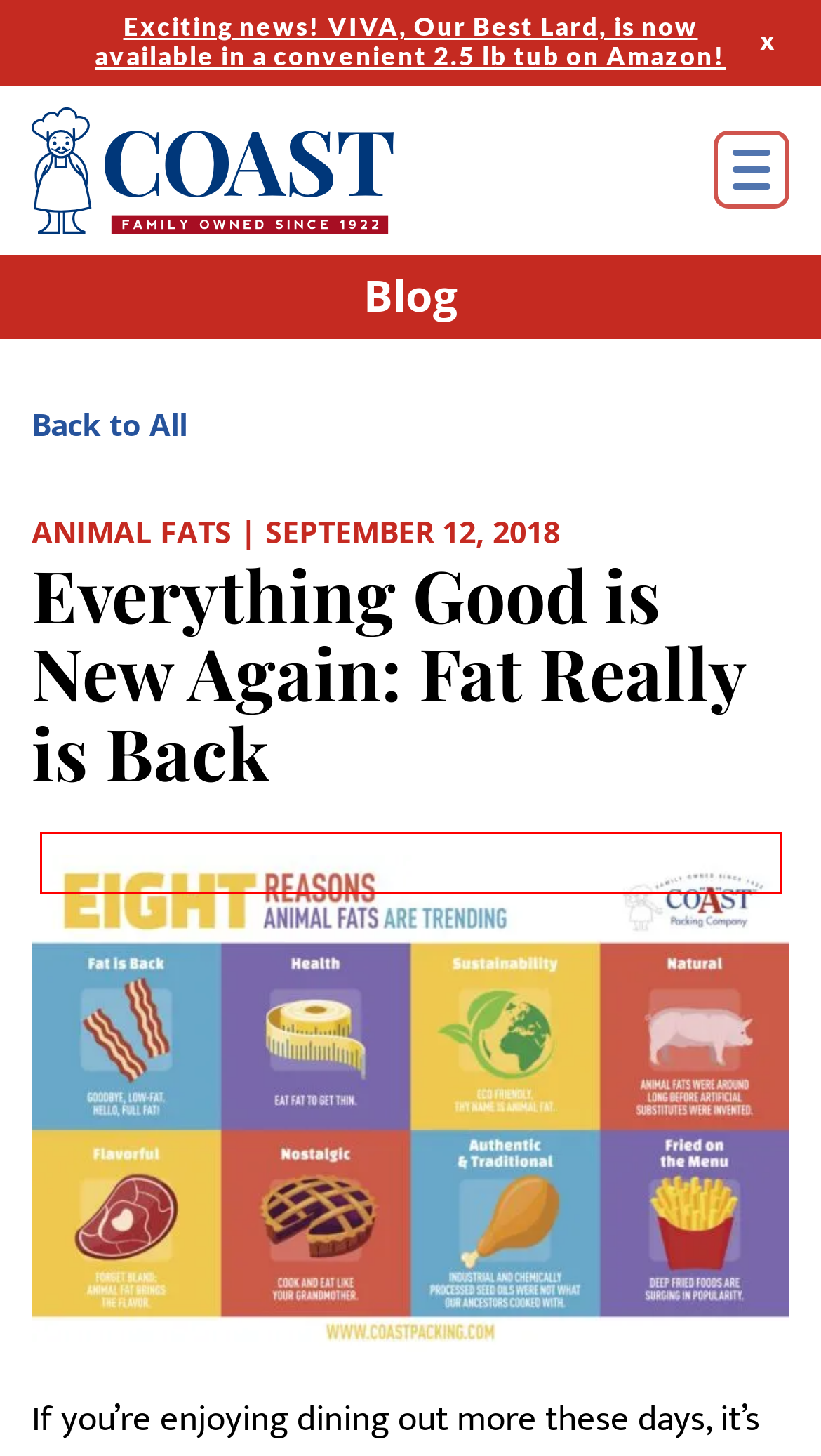Examine the screenshot of a webpage with a red rectangle bounding box. Select the most accurate webpage description that matches the new webpage after clicking the element within the bounding box. Here are the candidates:
A. Our Story | Coast Packing Company
B. Associations | Coast Packing Company
C. Surveys | Coast Packing Company
D. Tastemaps | Coast Packing Company
E. Industry News | Coast Packing Company
F. Coast Coverage | Coast Packing Company
G. Deep Fry | Coast Packing Company
H. Viewpoint | Coast Packing Company

A